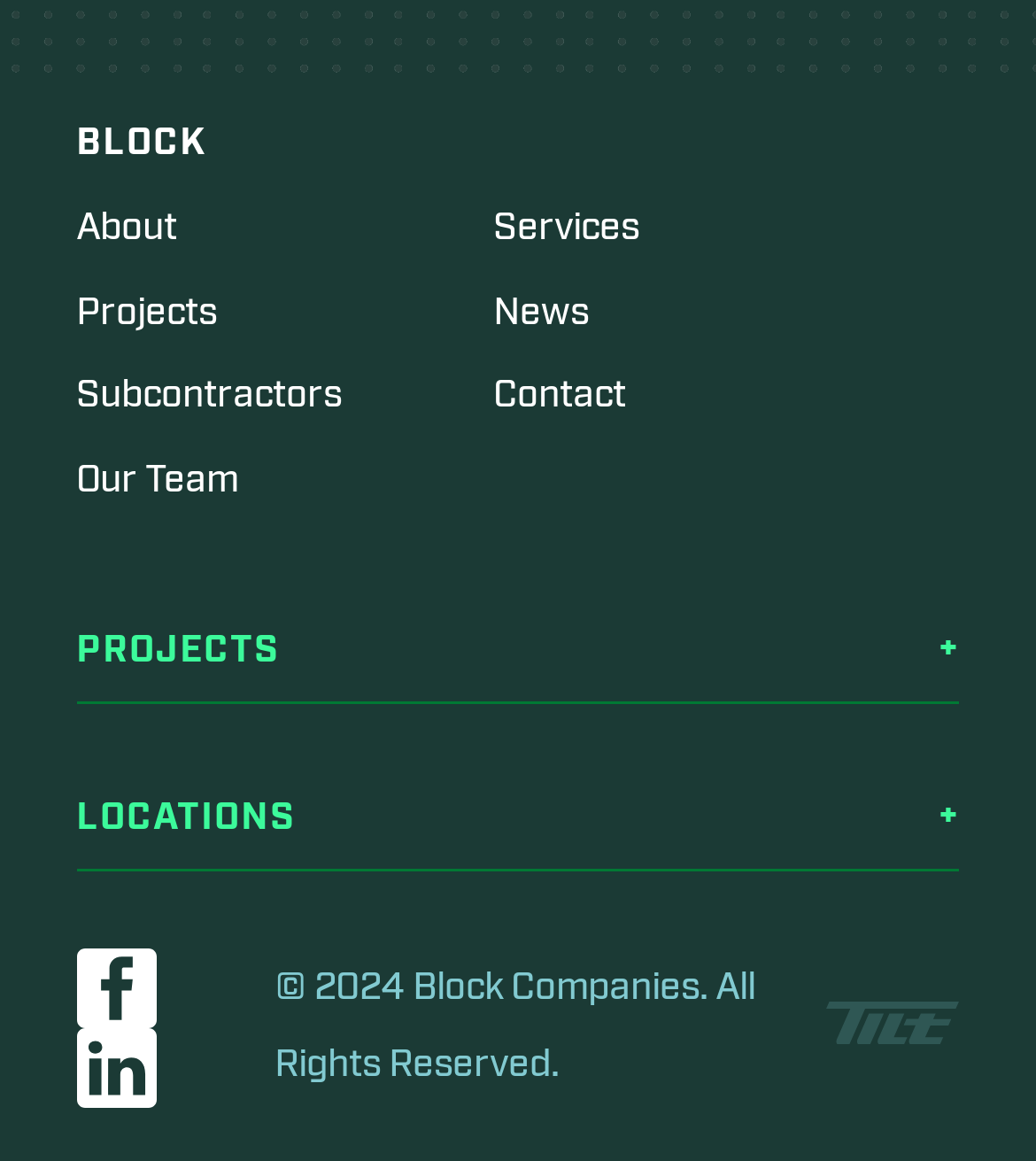Identify the bounding box coordinates of the element to click to follow this instruction: 'contact us'. Ensure the coordinates are four float values between 0 and 1, provided as [left, top, right, bottom].

[0.476, 0.319, 0.605, 0.362]